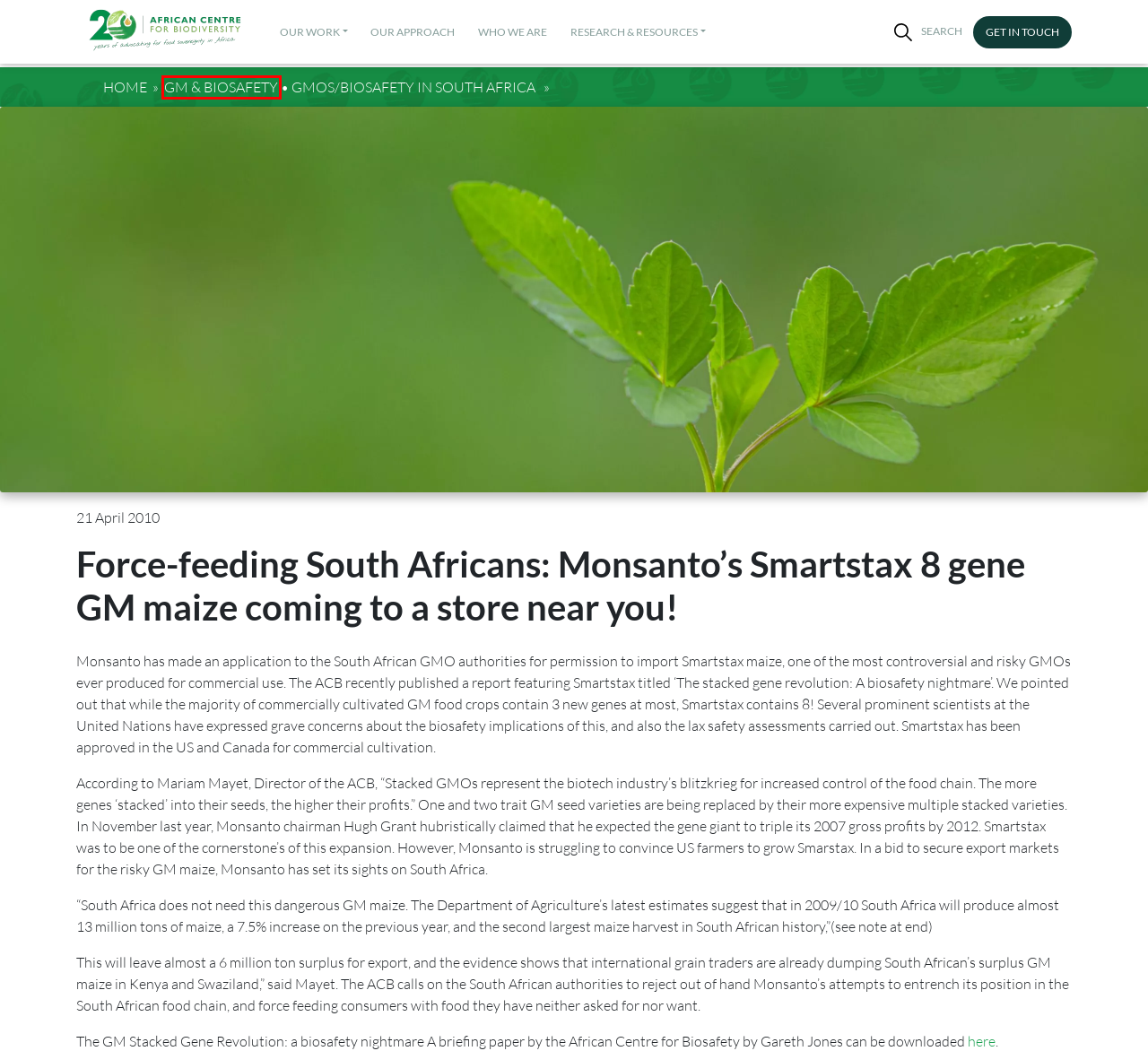Look at the screenshot of a webpage with a red bounding box and select the webpage description that best corresponds to the new page after clicking the element in the red box. Here are the options:
A. Get In Touch | African Centre For Biodiversity
B. Research & Resources | African Centre For Biodiversity
C. ACB's Legacy Podcast: Celebrating 20 Years Of Resistance Against GMOs In Africa
D. Home | African Centre For Biodiversity
E. GM & Biosafety | African Centre For Biodiversity
F. Who We Are | African Centre For Biodiversity
G. GMOs/Biosafety In South Africa | African Centre For Biodiversity
H. Our Approach | African Centre For Biodiversity

E